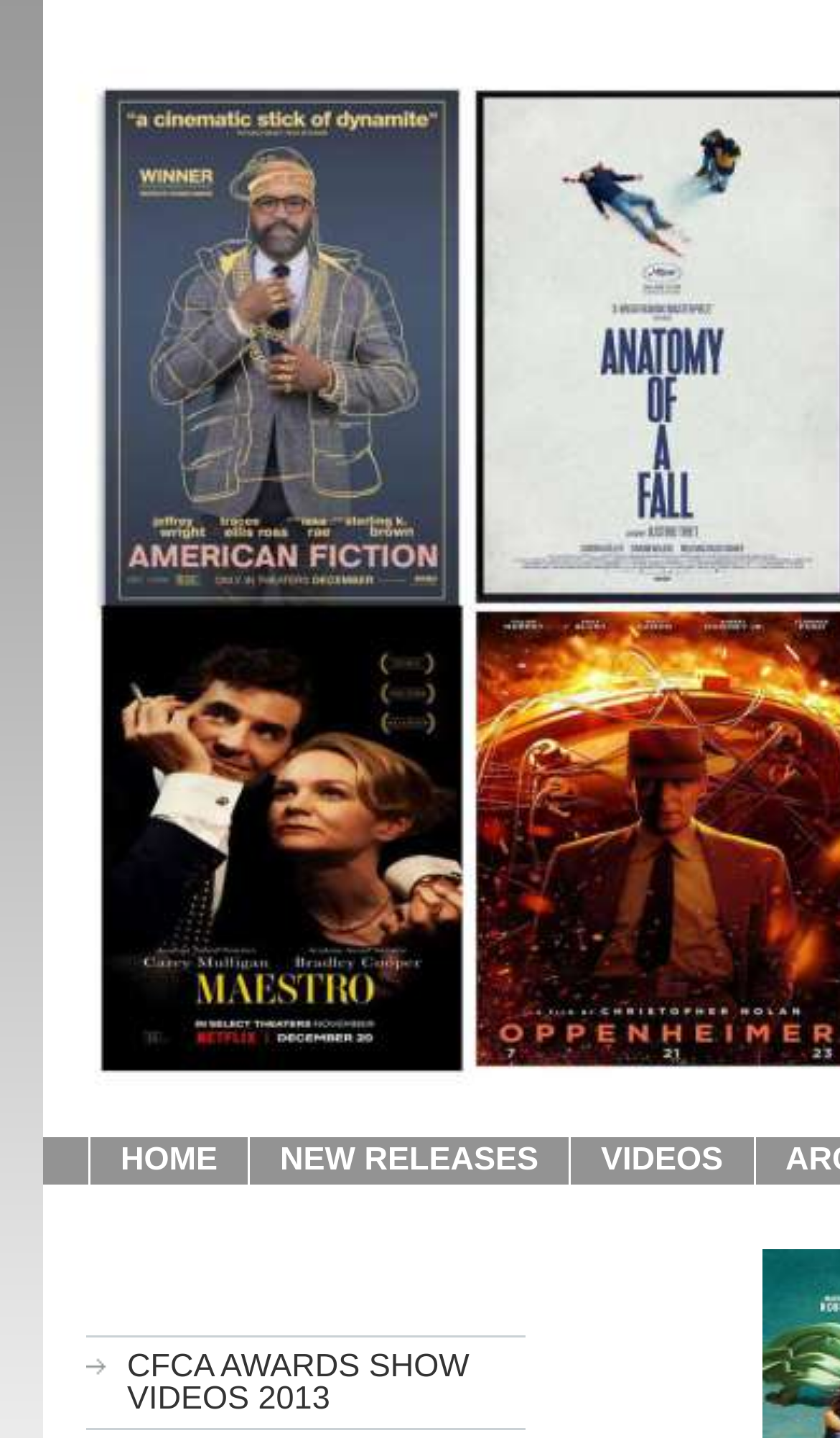Given the description: "HOME", determine the bounding box coordinates of the UI element. The coordinates should be formatted as four float numbers between 0 and 1, [left, top, right, bottom].

[0.108, 0.789, 0.297, 0.825]